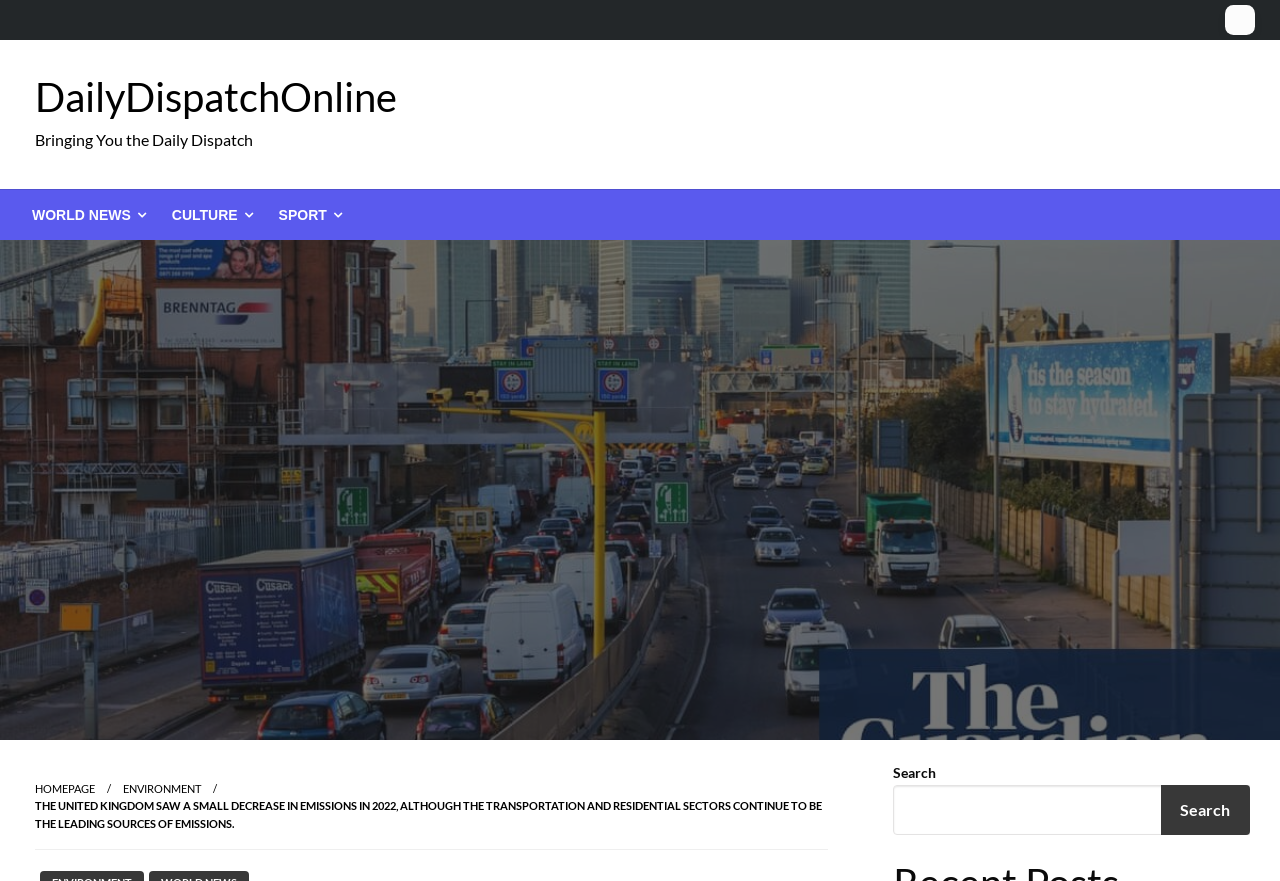Please find the bounding box coordinates of the section that needs to be clicked to achieve this instruction: "Go to Press Room".

None